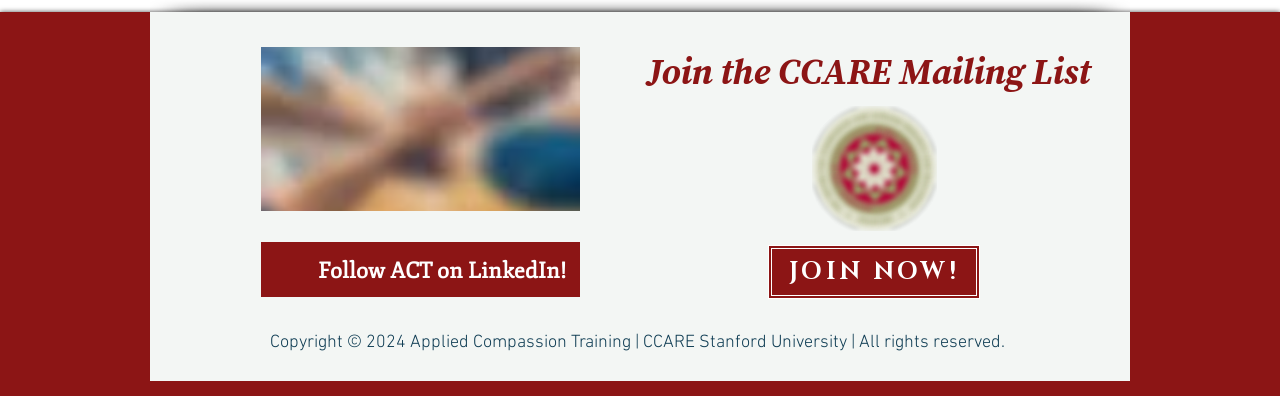What is the image on the webpage?
Respond to the question with a single word or phrase according to the image.

532049662.jpg